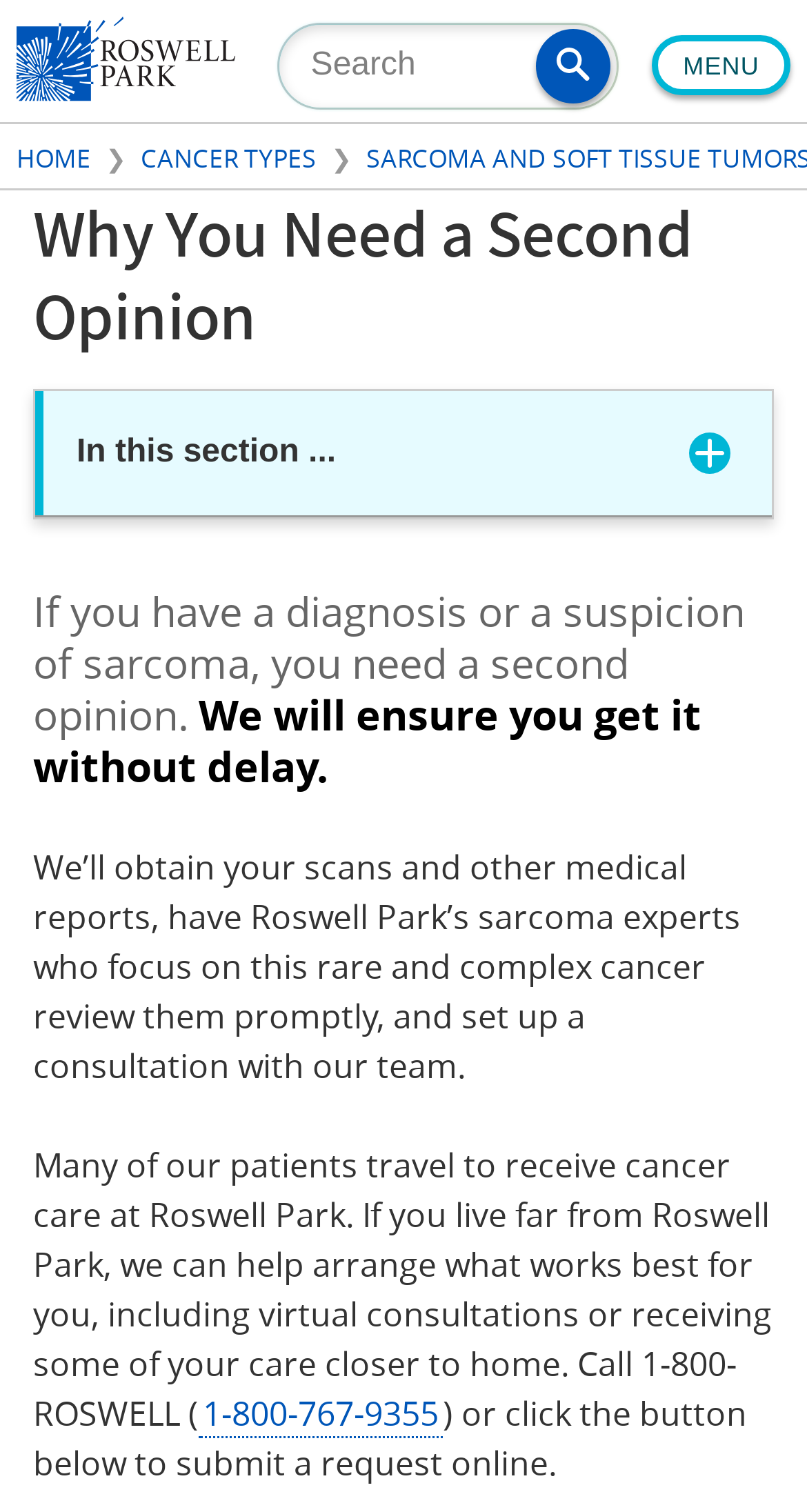Please find the bounding box coordinates of the element that needs to be clicked to perform the following instruction: "Click the menu". The bounding box coordinates should be four float numbers between 0 and 1, represented as [left, top, right, bottom].

[0.808, 0.024, 0.979, 0.063]